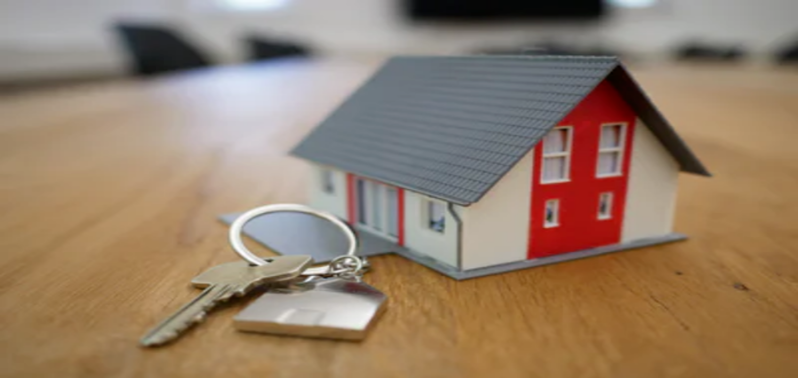What is placed on the wooden table?
Please provide a detailed answer to the question.

According to the caption, a set of keys rests on a wooden table in the foreground, which is meant to accentuate the theme of property ownership.